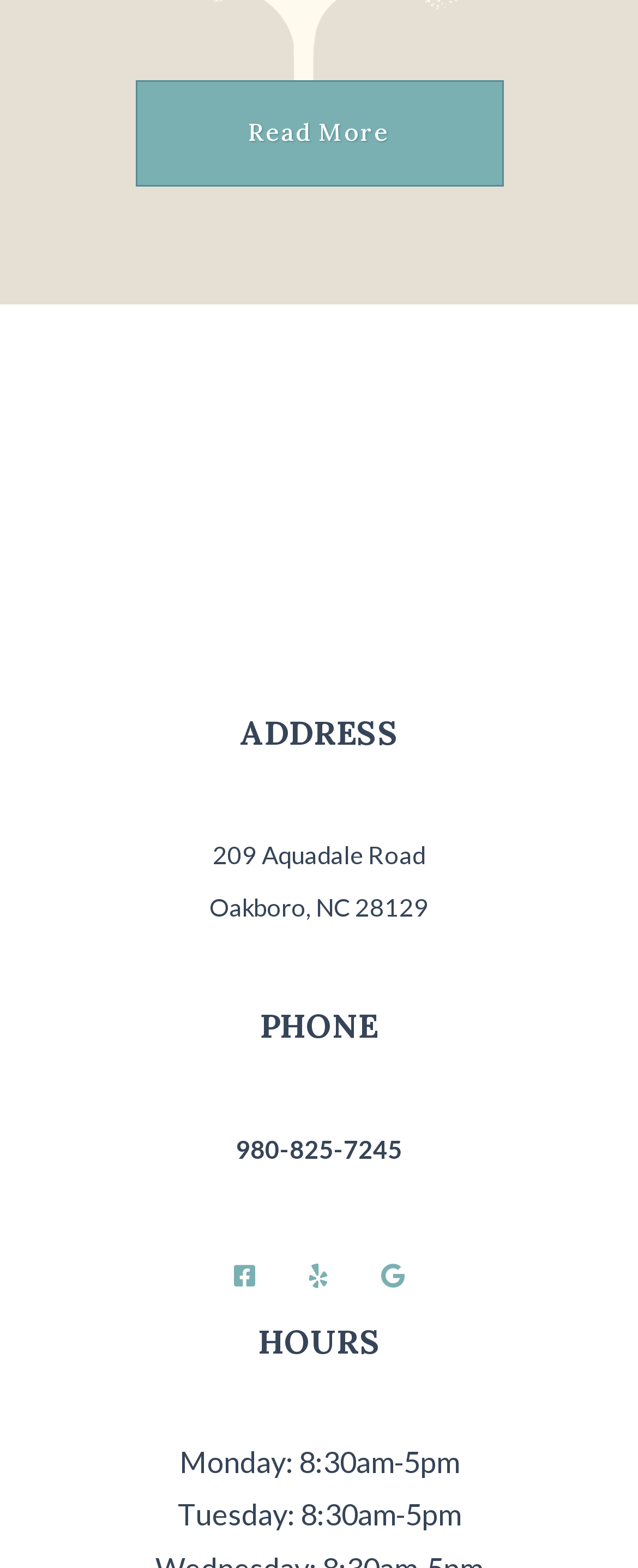Bounding box coordinates are specified in the format (top-left x, top-left y, bottom-right x, bottom-right y). All values are floating point numbers bounded between 0 and 1. Please provide the bounding box coordinate of the region this sentence describes: alt="logo"

[0.158, 0.32, 0.842, 0.339]